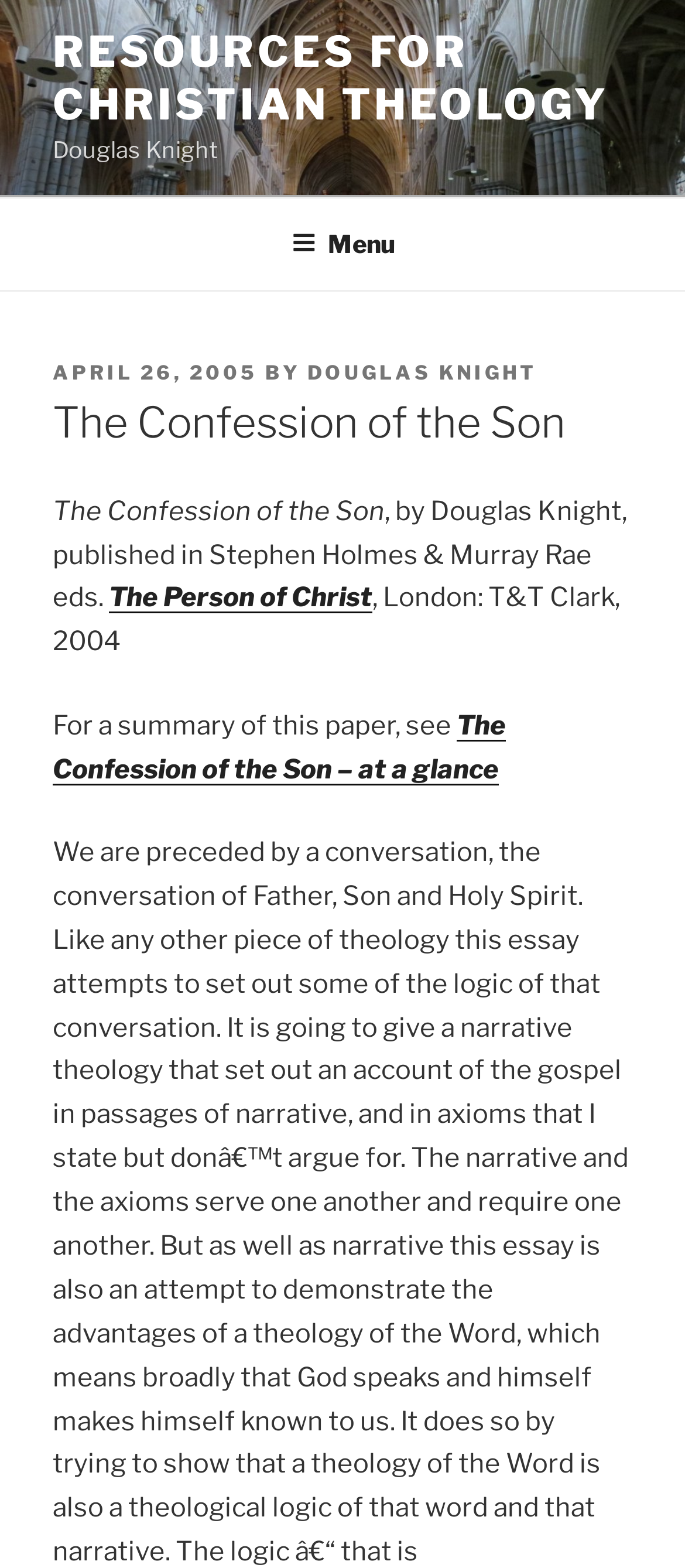Refer to the image and provide an in-depth answer to the question: 
Is there a summary of the paper available?

A summary of the paper is available because there is a link 'The Confession of the Son – at a glance' which suggests that it leads to a summary of the paper.